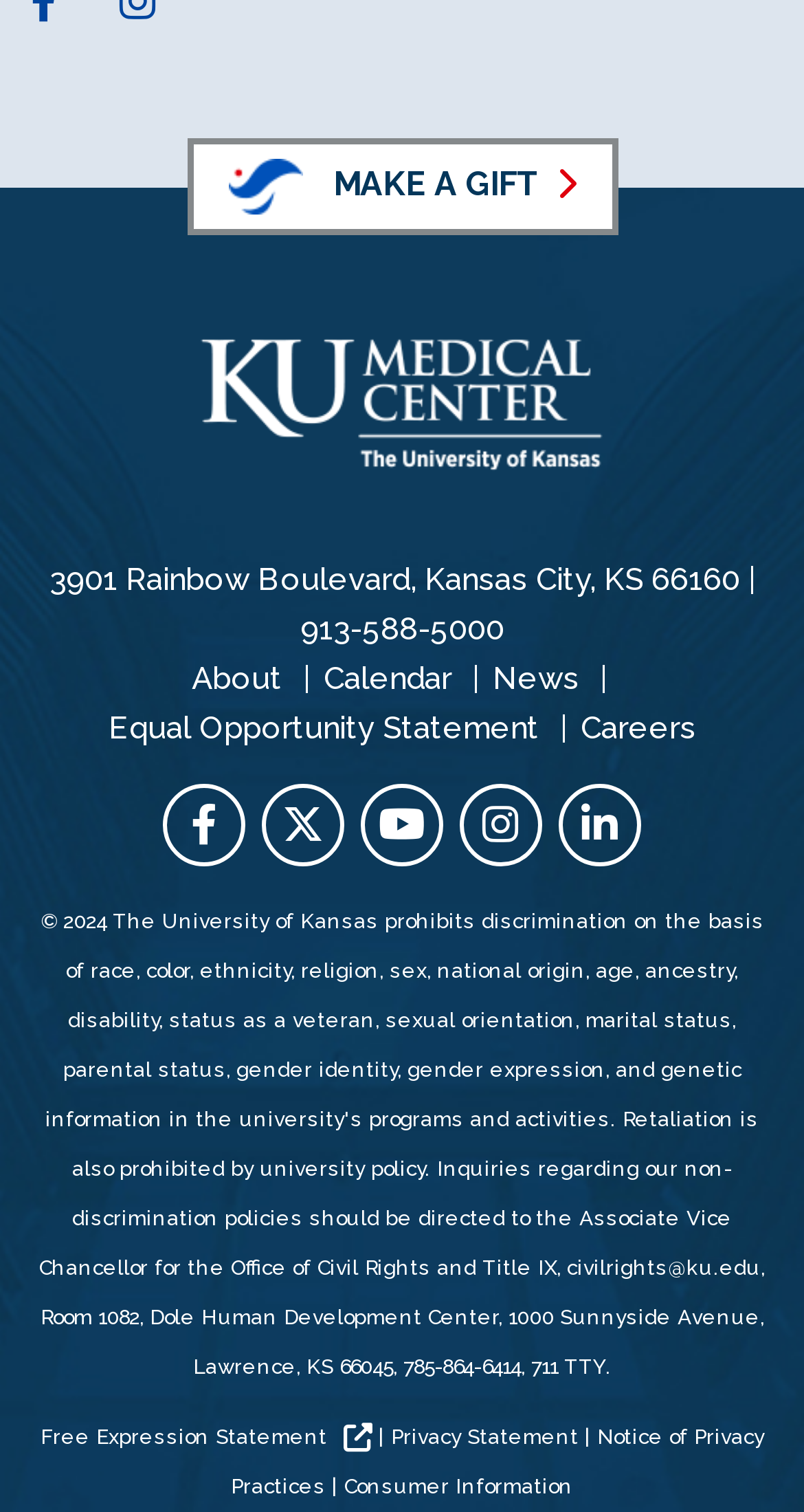Extract the bounding box coordinates of the UI element described by: "parent_node: Services aria-label="open menu"". The coordinates should include four float numbers ranging from 0 to 1, e.g., [left, top, right, bottom].

None